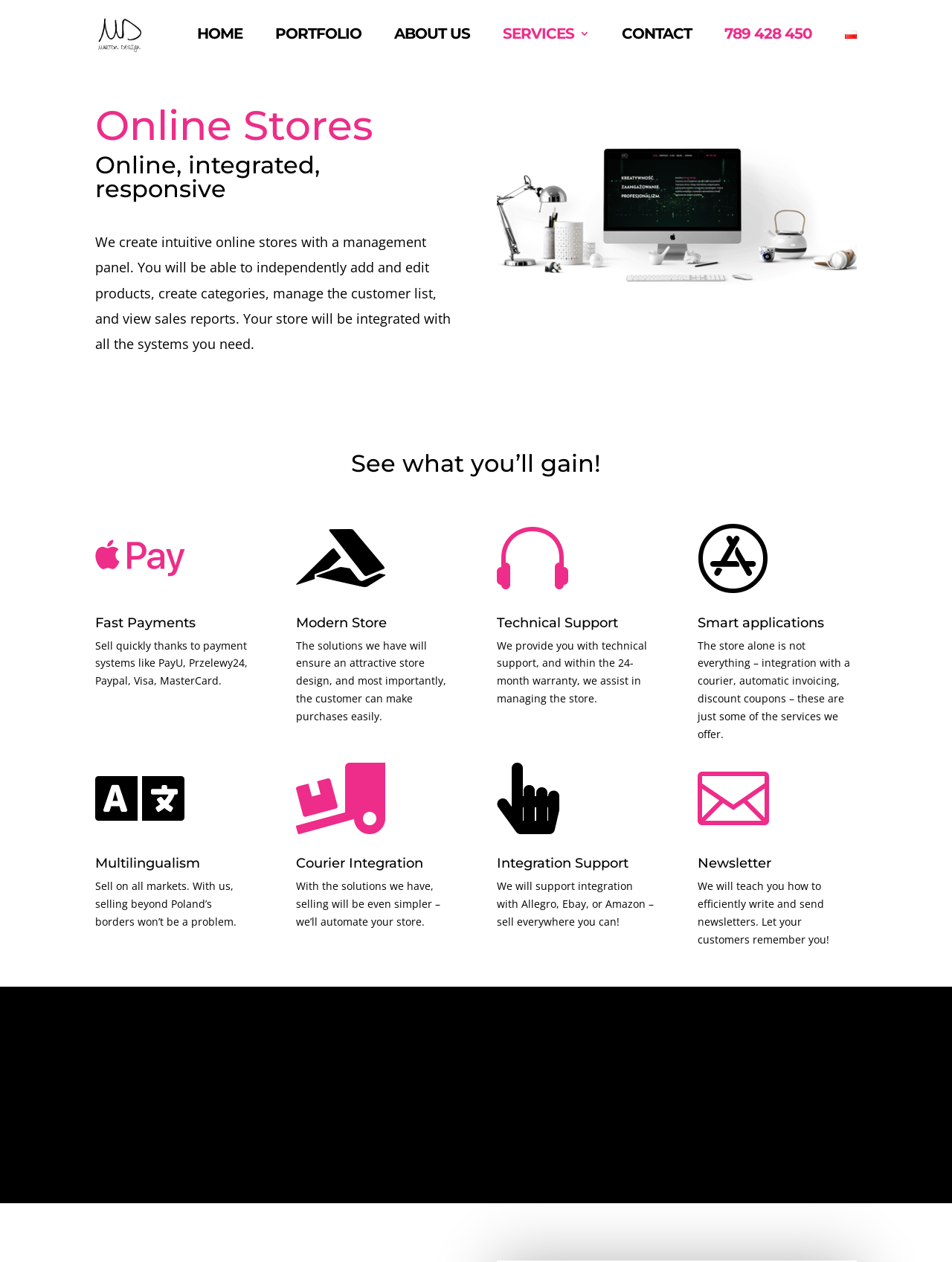Determine the bounding box coordinates of the region that needs to be clicked to achieve the task: "Go to home page".

[0.207, 0.022, 0.255, 0.053]